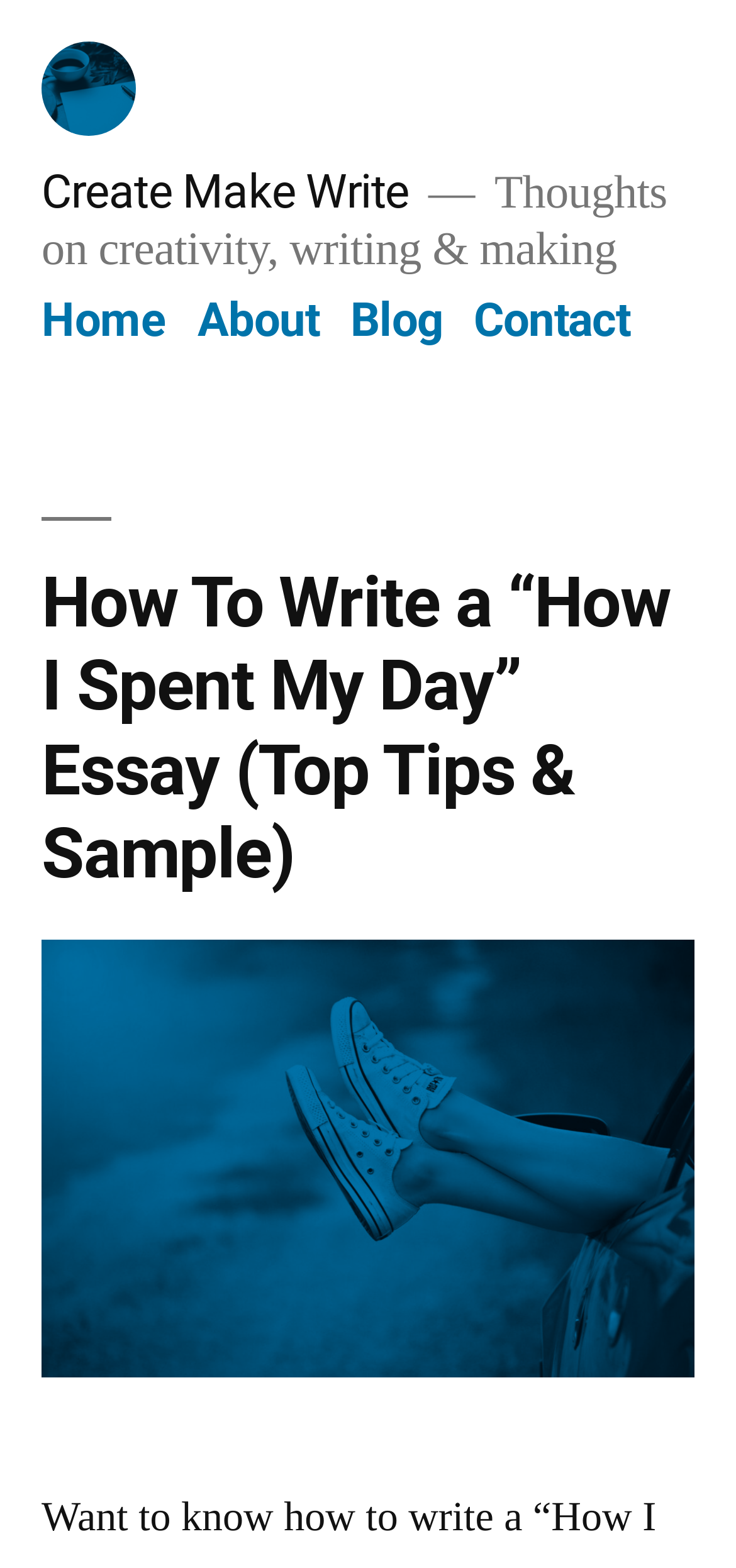Based on the element description, predict the bounding box coordinates (top-left x, top-left y, bottom-right x, bottom-right y) for the UI element in the screenshot: alt="Create Make Write"

[0.056, 0.026, 0.185, 0.087]